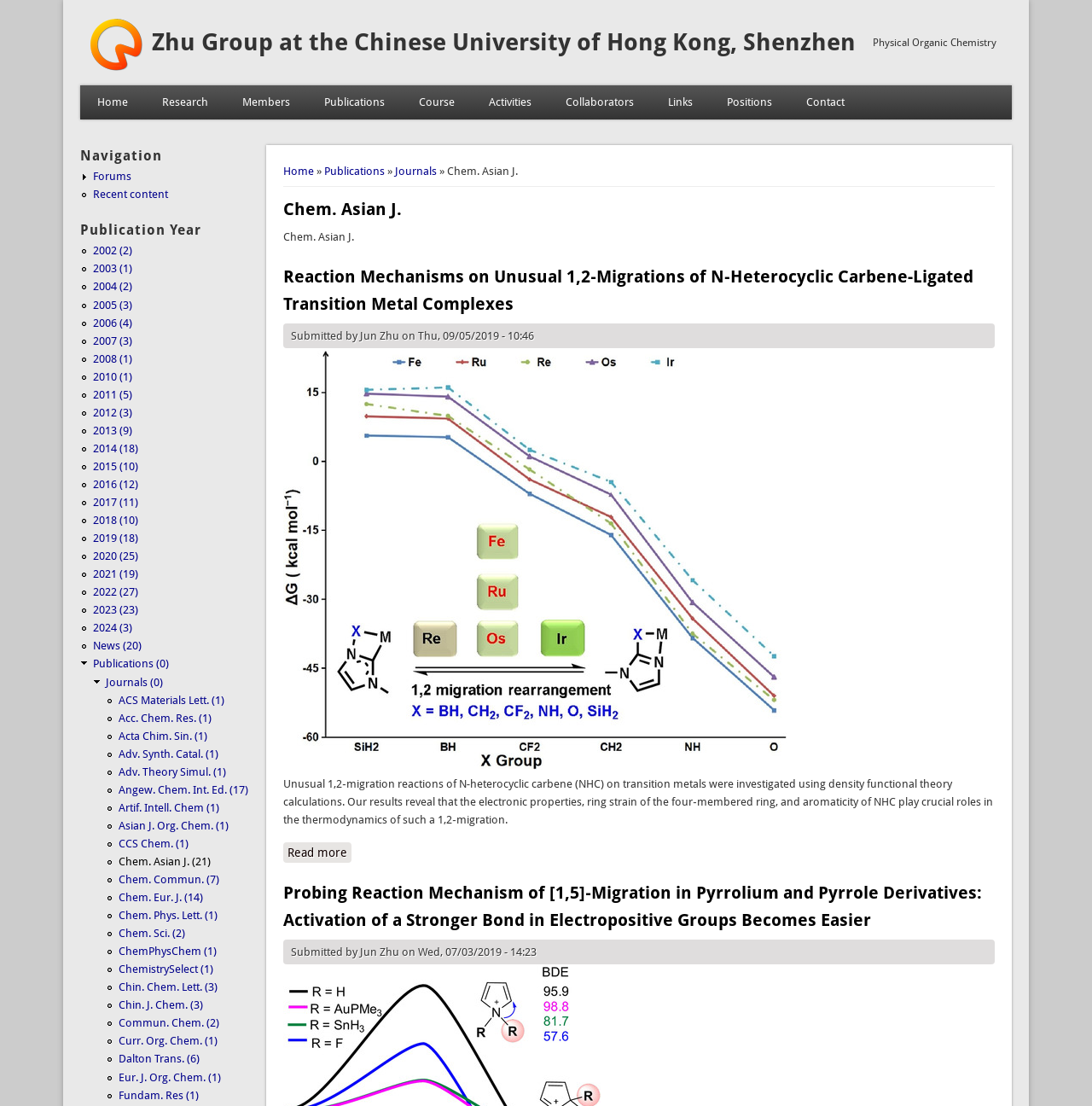What is the topic of the article 'Reaction Mechanisms on Unusual 1,2‐Migrations of N‐Heterocyclic Carbene‐Ligated Transition Metal Complexes'?
Provide a detailed and extensive answer to the question.

The topic of the article can be inferred from the category 'Physical Organic Chemistry' which is located above the article title.